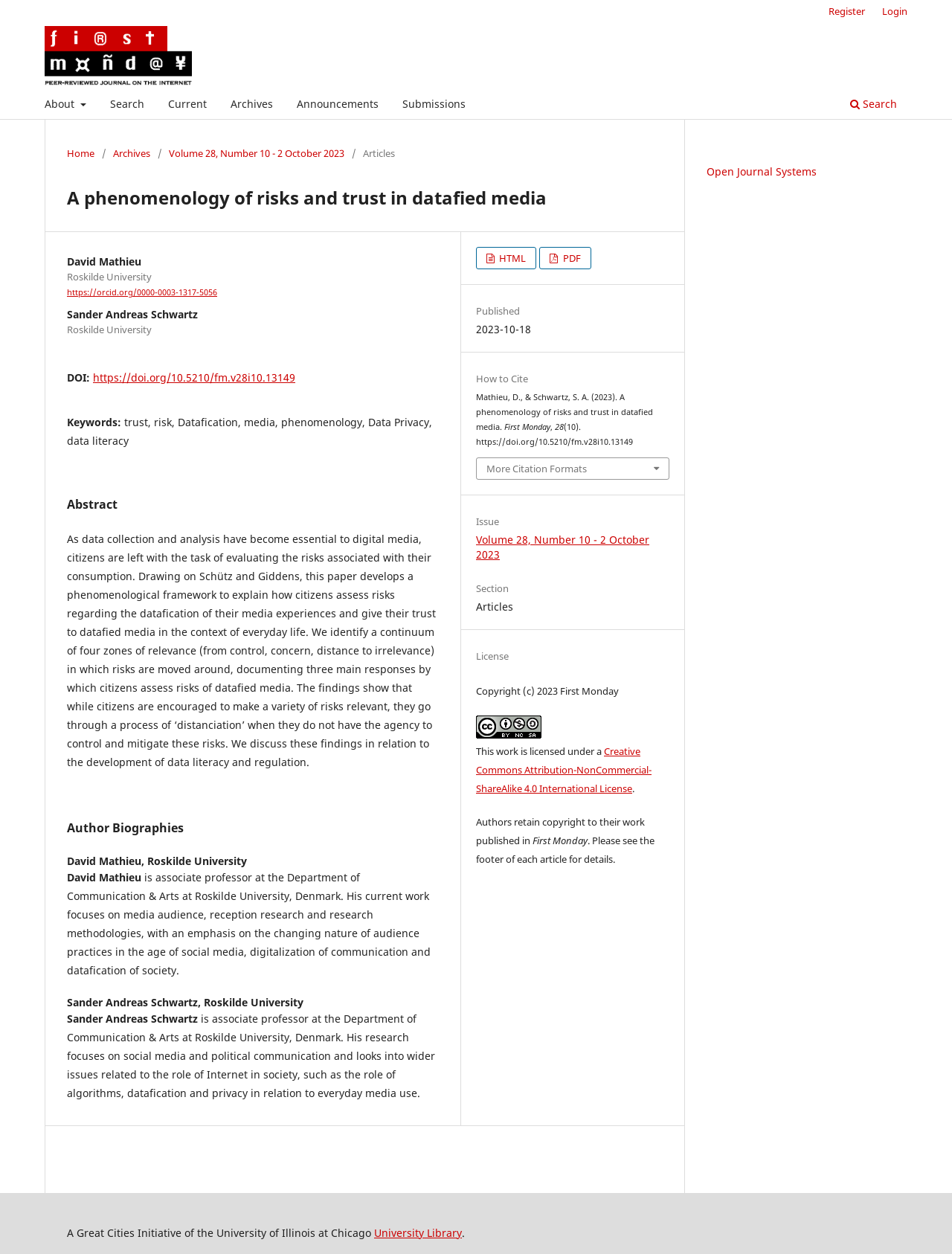Offer an in-depth caption of the entire webpage.

The webpage is an academic article titled "A phenomenology of risks and trust in datafied media" published in First Monday. At the top, there is a navigation bar with links to "About", "Search", "Current", "Archives", "Announcements", and "Submissions". On the right side of the navigation bar, there are links to "Search", "Register", and "Login".

Below the navigation bar, there is a main content area that contains the article. The article has a heading with the title, followed by the authors' names, David Mathieu and Sander Andreas Schwartz, and their affiliations, Roskilde University. There is also a link to the authors' ORCID profiles.

The article has several sections, including an abstract, keywords, and author biographies. The abstract summarizes the article's content, which discusses how citizens assess risks associated with datafied media and give their trust to these media in everyday life. The keywords section lists relevant terms, including "trust", "risk", "datafication", "media", and "phenomenology".

The author biographies section provides information about the authors' research interests and backgrounds. There are also links to download the article in HTML and PDF formats.

On the right side of the main content area, there is a sidebar with links to "Open Journal Systems" and the University of Illinois at Chicago's University Library.

At the bottom of the page, there is a section with information about the article's publication, including the date, volume, and issue number. There is also a section with citation formats and a link to more citation formats. The page ends with a copyright notice and a Creative Commons license notice.